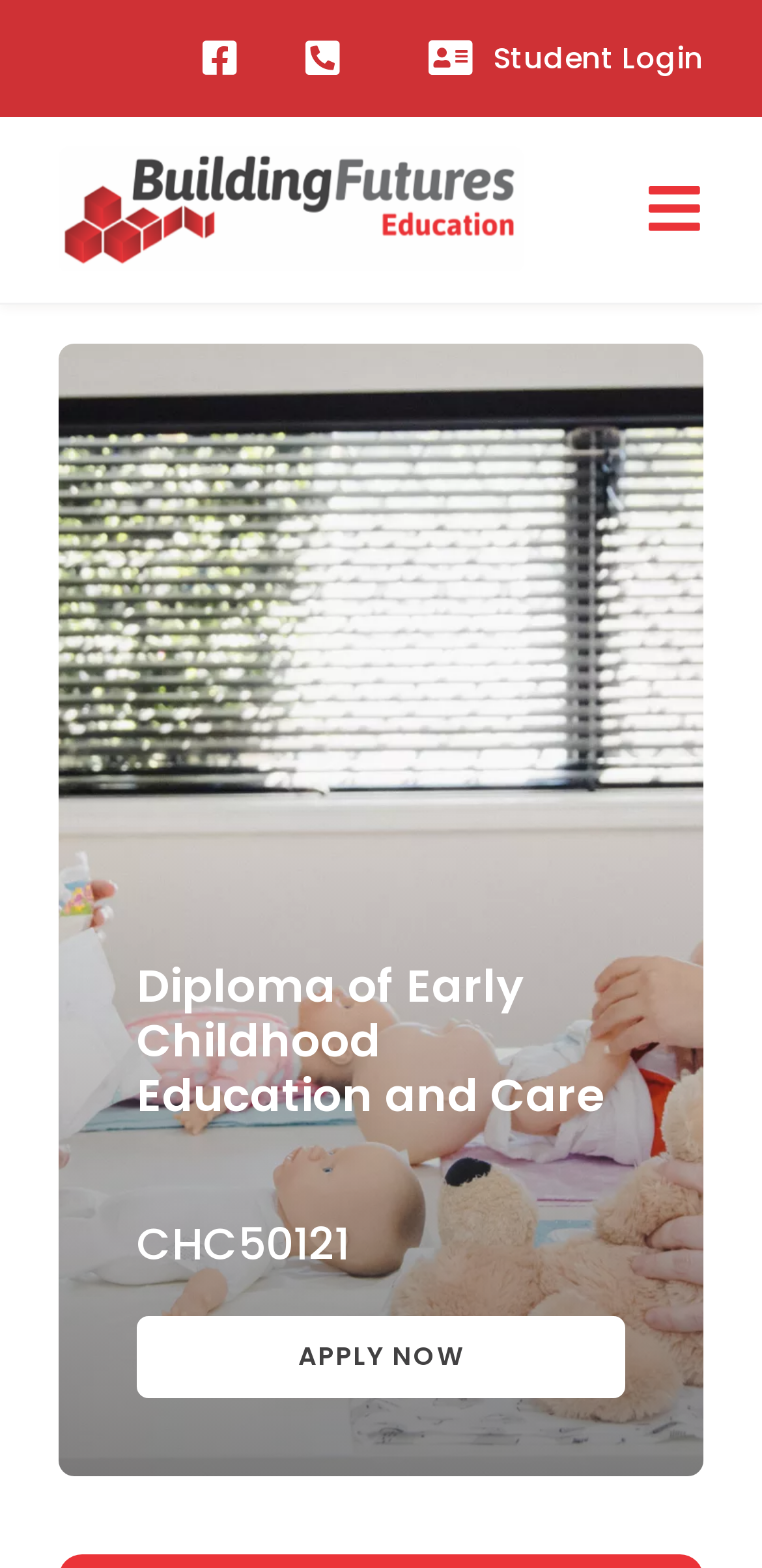Use the information in the screenshot to answer the question comprehensively: What is the call-to-action for applying to the diploma course?

I found the answer by looking at the link element with the text 'APPLY NOW', which is likely to be the call-to-action for applying to the diploma course.